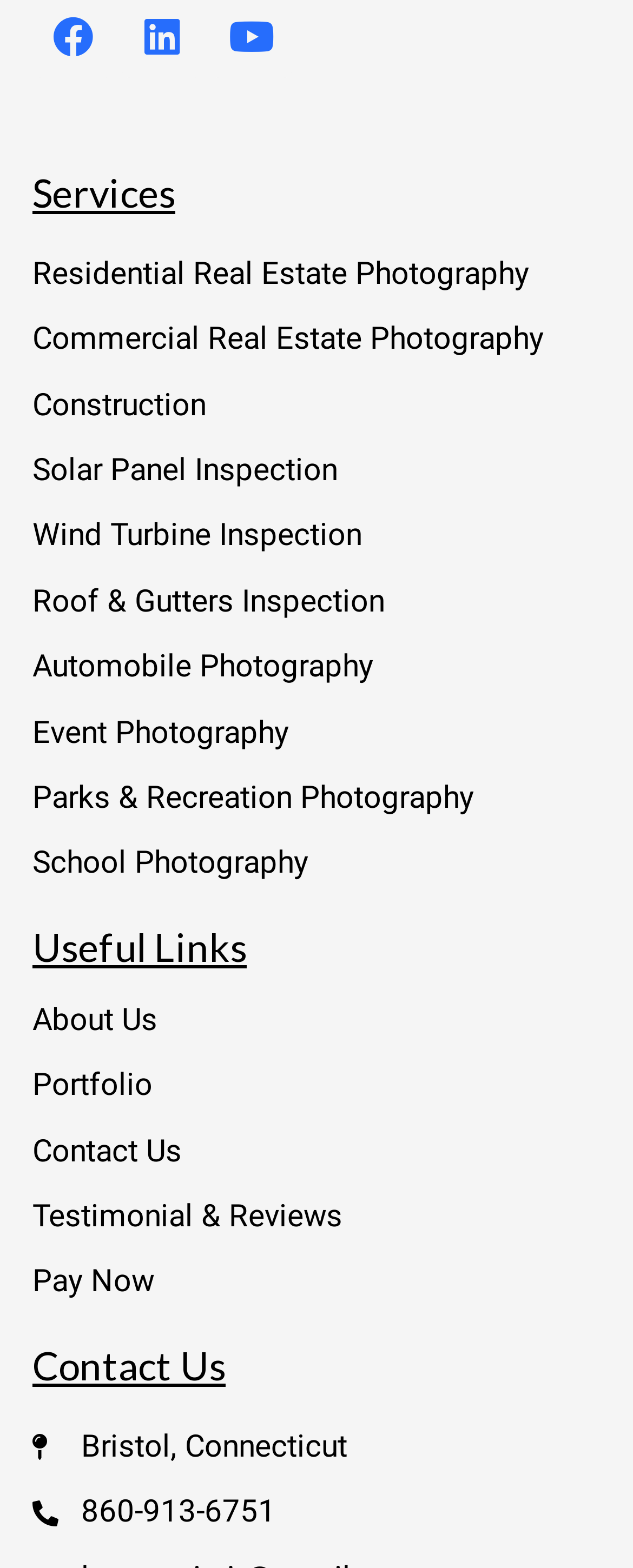Identify the bounding box for the given UI element using the description provided. Coordinates should be in the format (top-left x, top-left y, bottom-right x, bottom-right y) and must be between 0 and 1. Here is the description: HOME

None